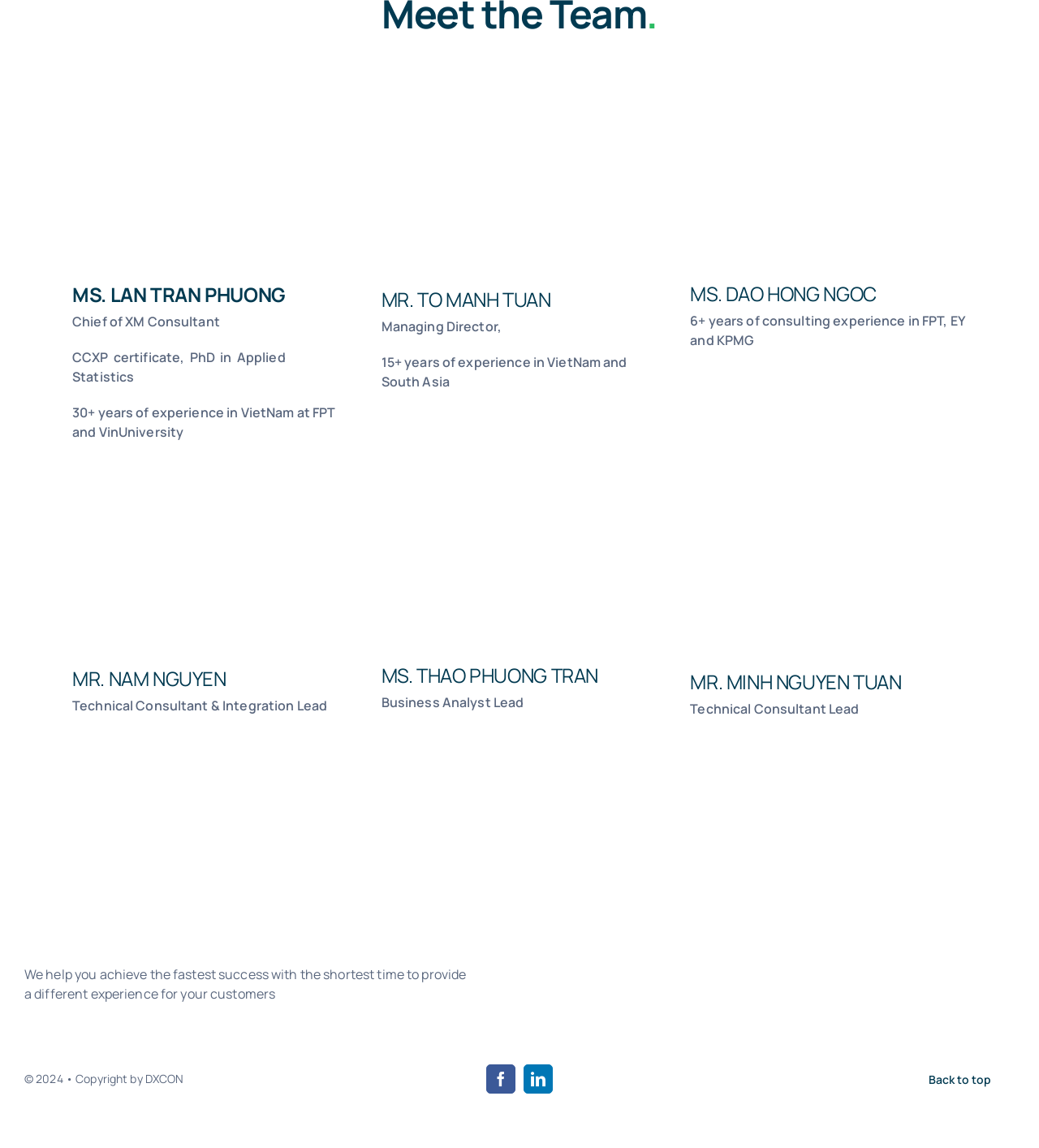Based on the provided description, "Back to top", find the bounding box of the corresponding UI element in the screenshot.

[0.871, 0.925, 0.977, 0.955]